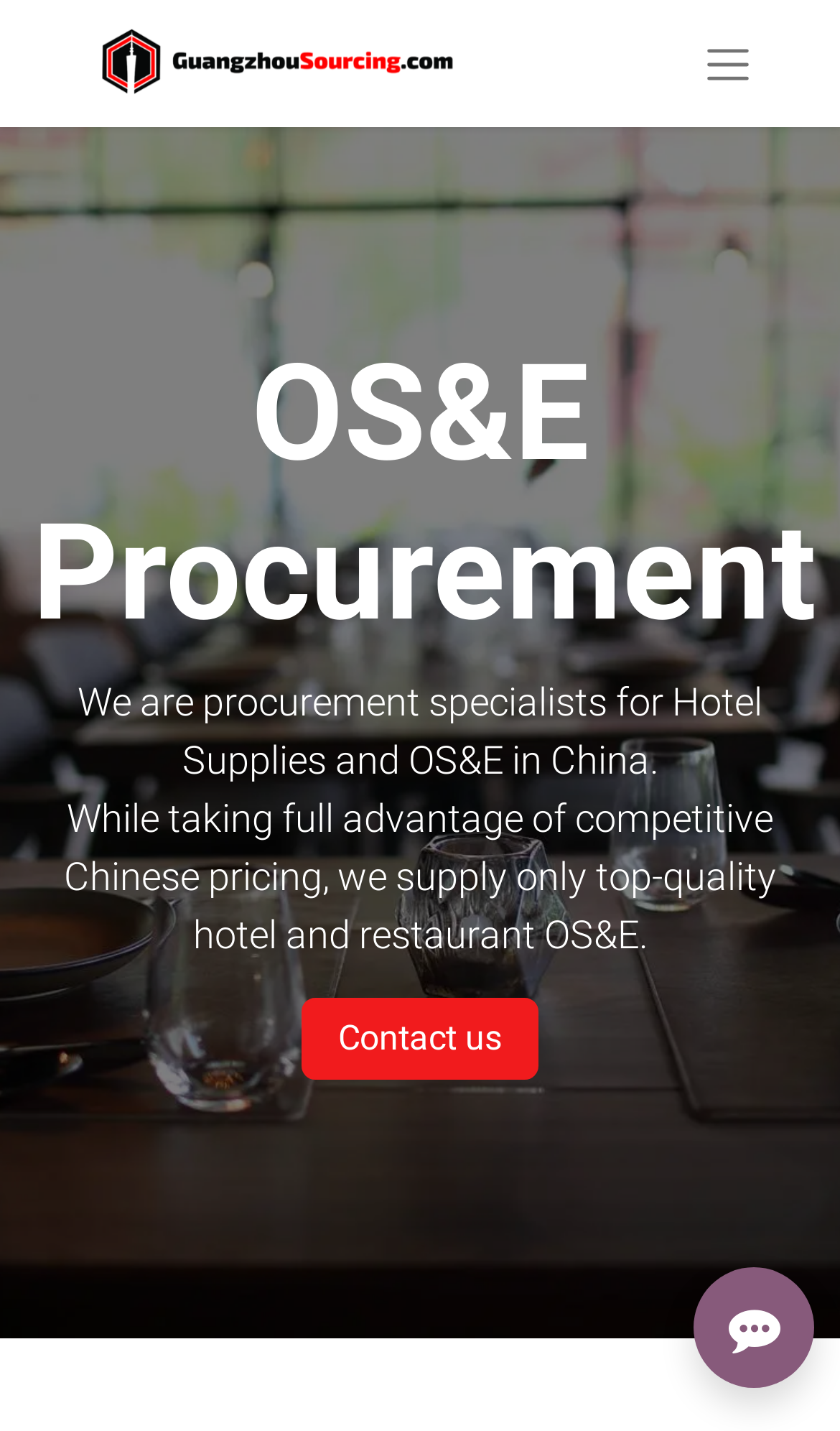Is the navigation menu expanded? Based on the screenshot, please respond with a single word or phrase.

No